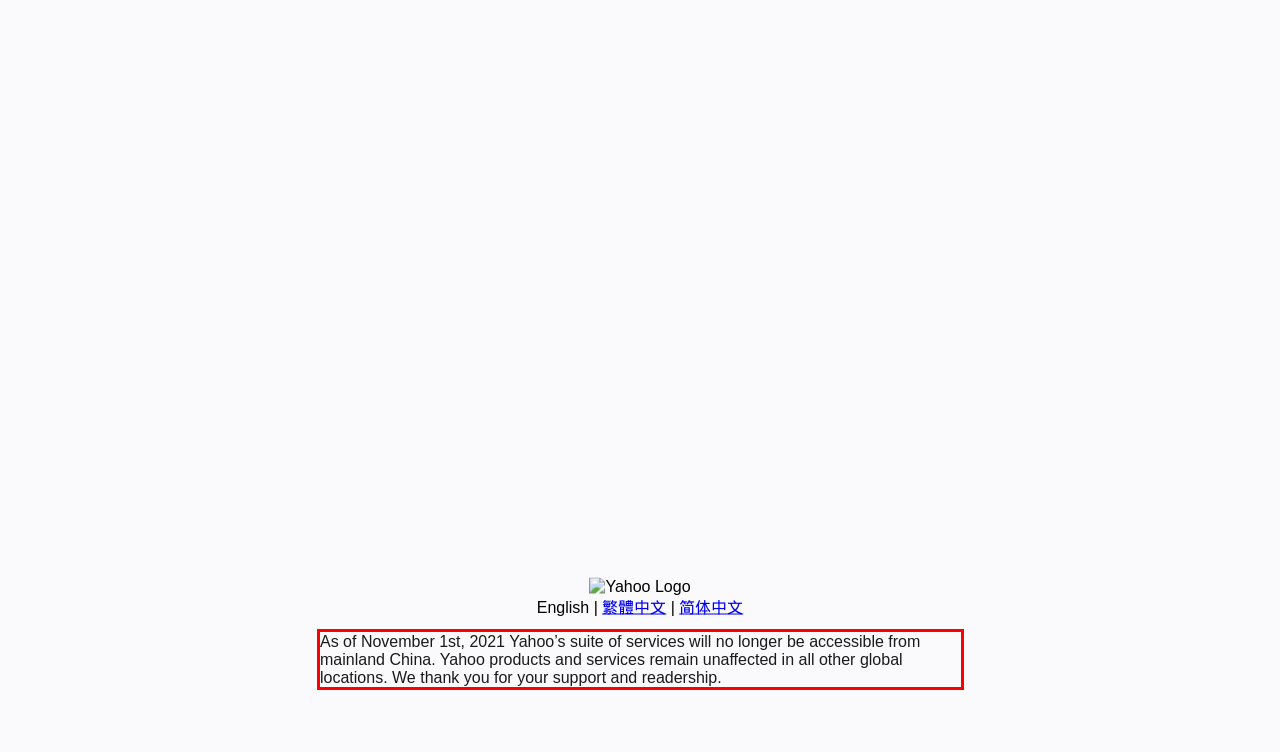Identify and transcribe the text content enclosed by the red bounding box in the given screenshot.

As of November 1st, 2021 Yahoo’s suite of services will no longer be accessible from mainland China. Yahoo products and services remain unaffected in all other global locations. We thank you for your support and readership.